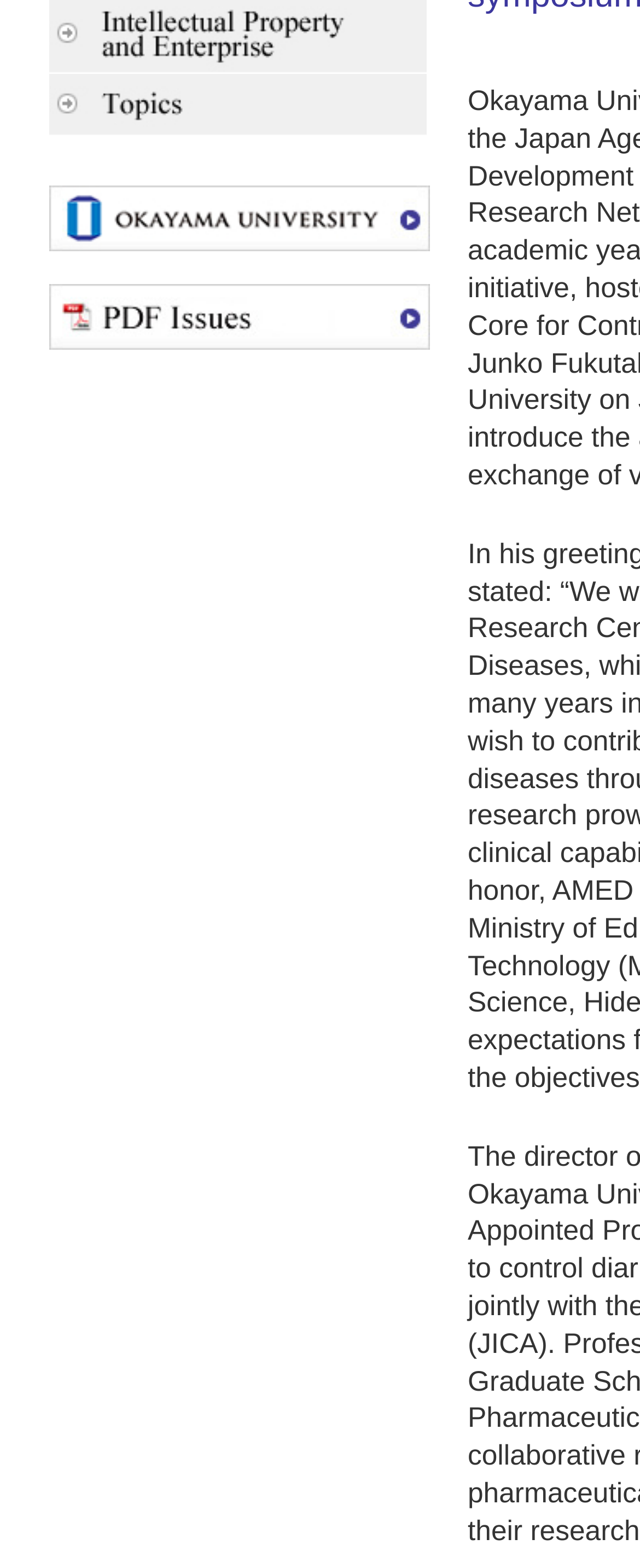Extract the bounding box coordinates of the UI element described by: "alt="OKAYAMA UNIV."". The coordinates should include four float numbers ranging from 0 to 1, e.g., [left, top, right, bottom].

[0.077, 0.119, 0.672, 0.16]